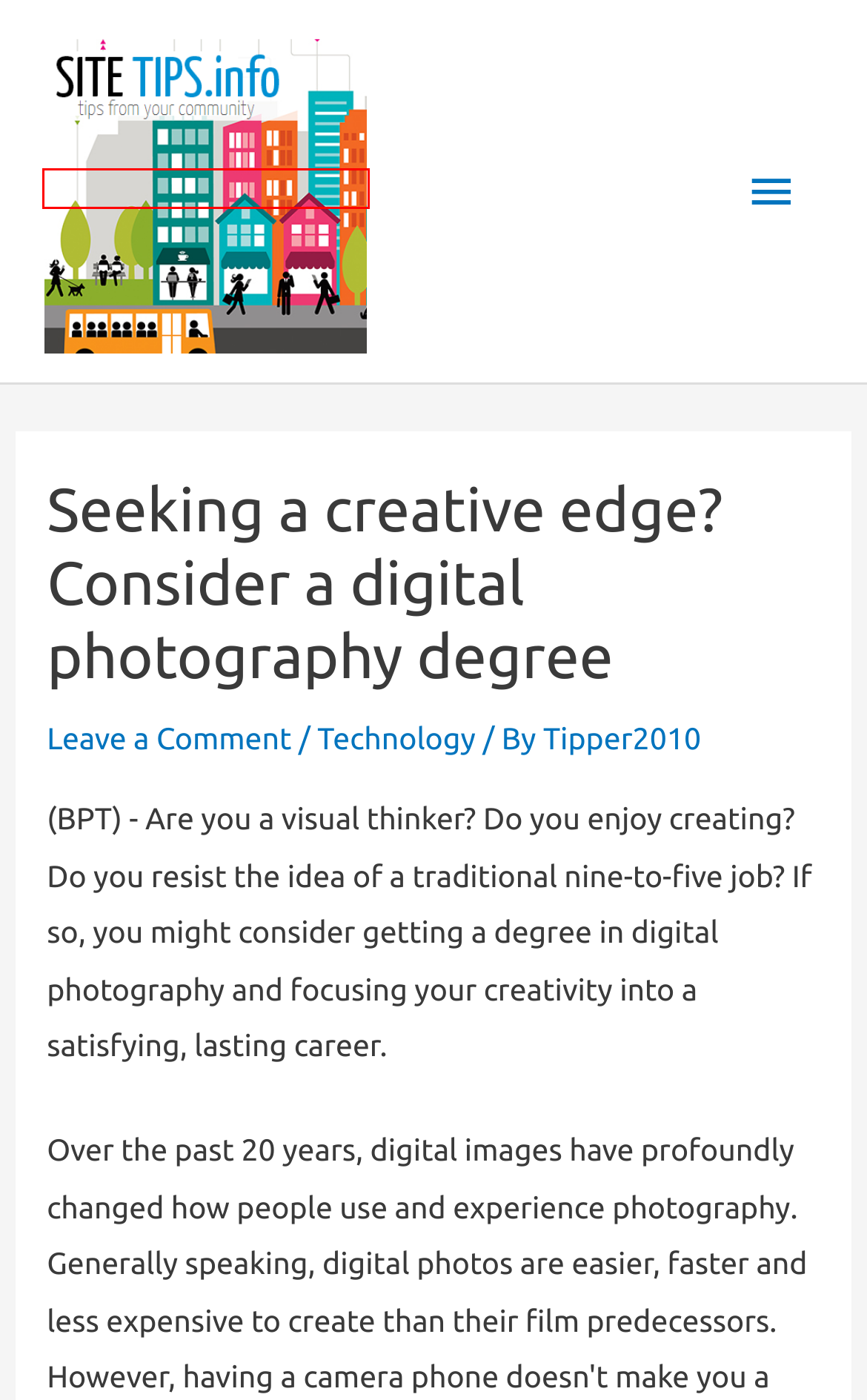Take a look at the provided webpage screenshot featuring a red bounding box around an element. Select the most appropriate webpage description for the page that loads after clicking on the element inside the red bounding box. Here are the candidates:
A. Podcast Archives - SITE TIPS.info
B. v76 Archives - SITE TIPS.info
C. v74 Archives - SITE TIPS.info
D. Tipper2010, Author at SITE TIPS.info
E. Technology Archives - SITE TIPS.info
F. About ASU Online | Arizona State University
G. SITE TIPS.info - security news & tips for the website community
H. Software Updates Archives - SITE TIPS.info

G